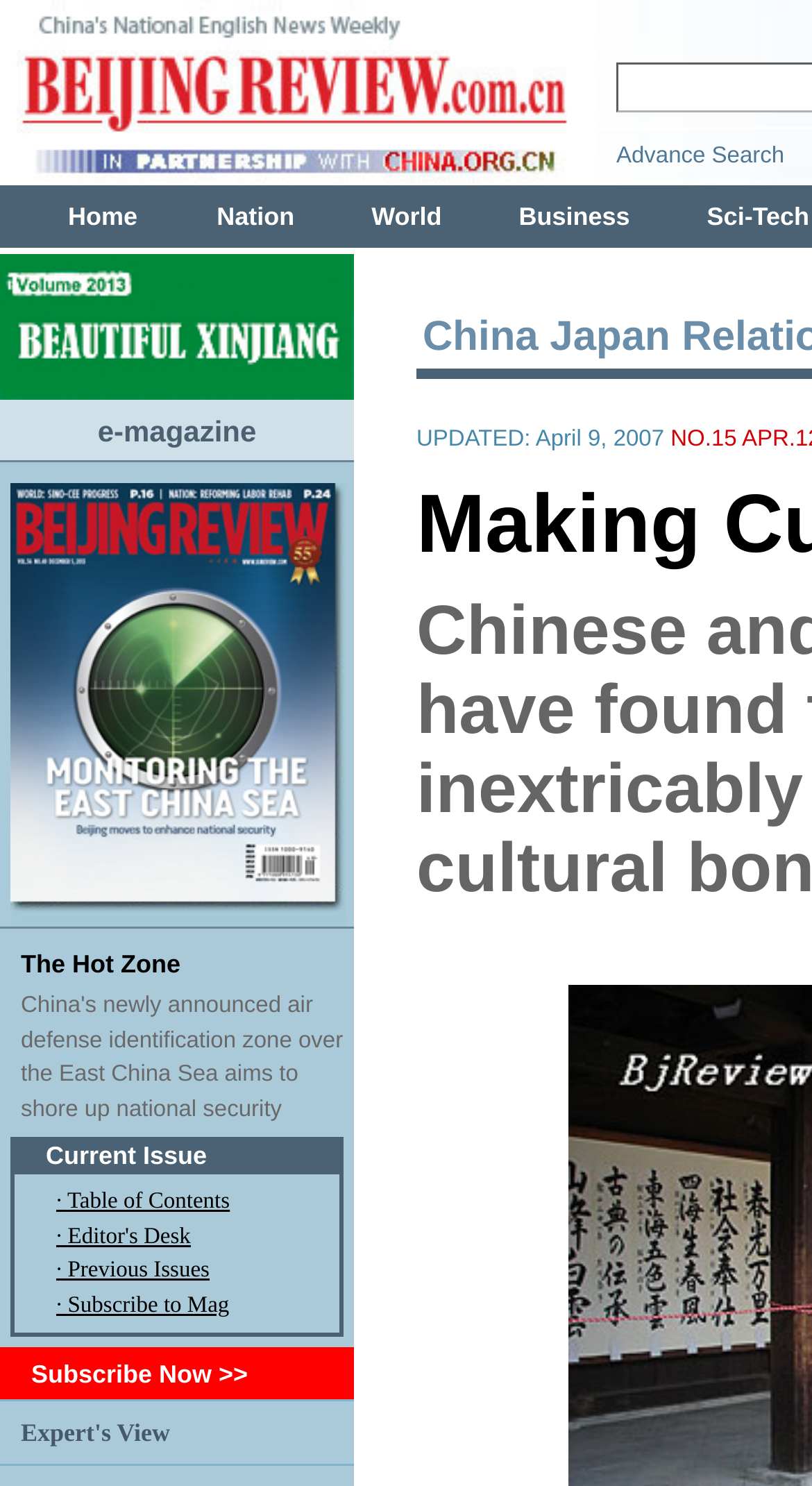Based on the description "·", find the bounding box of the specified UI element.

[0.069, 0.846, 0.083, 0.863]